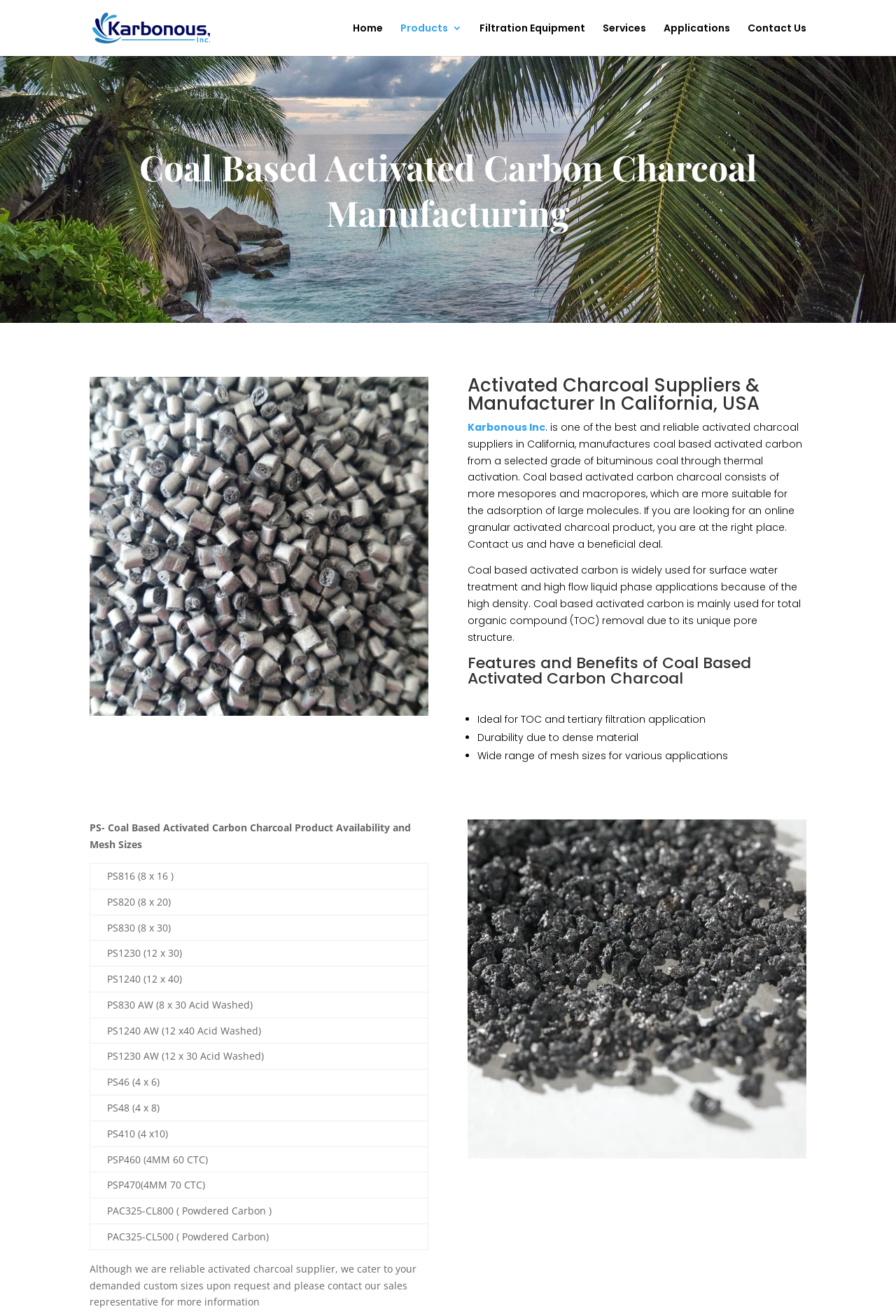Generate a detailed explanation of the webpage's features and information.

This webpage is about Karbonous, a supplier and manufacturer of coal-based activated carbon charcoal products. At the top, there is a logo and a navigation menu with links to "Home", "Products 3", "Filtration Equipment", "Services", "Applications", and "Contact Us". Below the navigation menu, there is a search bar.

The main content of the webpage is divided into sections. The first section has a heading "Coal Based Activated Carbon Charcoal Manufacturing" and an image of an online granular activated charcoal product. Below the image, there is a paragraph describing Karbonous as a reliable activated charcoal supplier in California, manufacturing coal-based activated carbon from bituminous coal.

The next section has a heading "Activated Charcoal Suppliers & Manufacturer In California, USA" and a link to "Karbonous Inc". Below the link, there are two paragraphs describing the features and benefits of coal-based activated carbon charcoal, including its use in surface water treatment and high flow liquid phase applications.

Following this, there is a section with a heading "Features and Benefits of Coal Based Activated Carbon Charcoal" and a list of benefits, including its ideal use for TOC and tertiary filtration applications, durability due to dense material, and wide range of mesh sizes for various applications.

Below the list, there is a section with a heading "PS- Coal Based Activated Carbon Charcoal Product Availability and Mesh Sizes" and a table listing various product availability and mesh sizes, including PS816, PS820, PS830, and more.

At the bottom of the webpage, there is a paragraph stating that although Karbonous is a reliable activated charcoal supplier, they can cater to custom sizes upon request and provide more information through their sales representative. There is also an image of activated carbon charcoal.